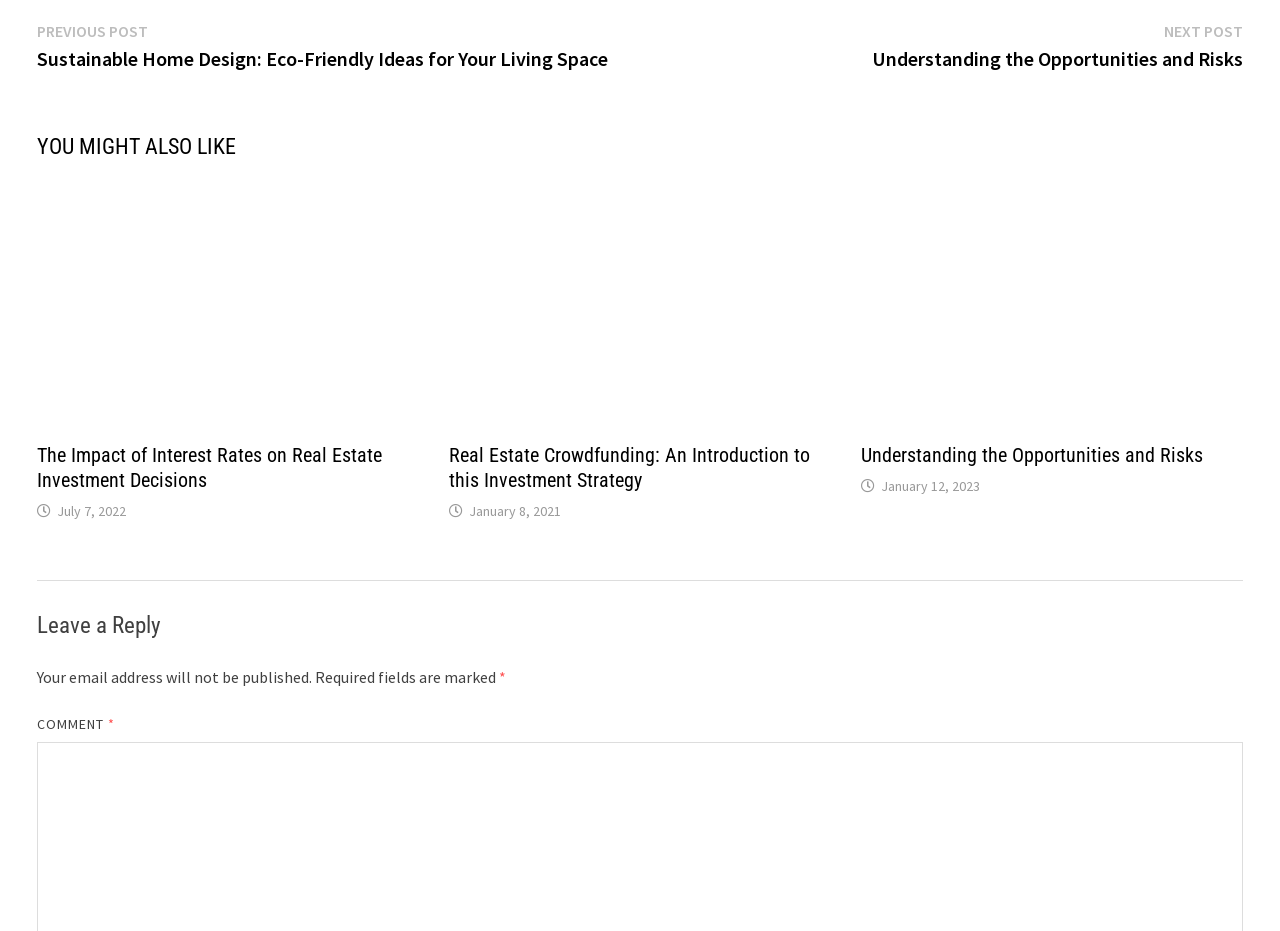Please identify the bounding box coordinates of the region to click in order to complete the task: "Read the article 'The Impact of Interest Rates on Real Estate Investment Decisions'". The coordinates must be four float numbers between 0 and 1, specified as [left, top, right, bottom].

[0.029, 0.476, 0.298, 0.529]